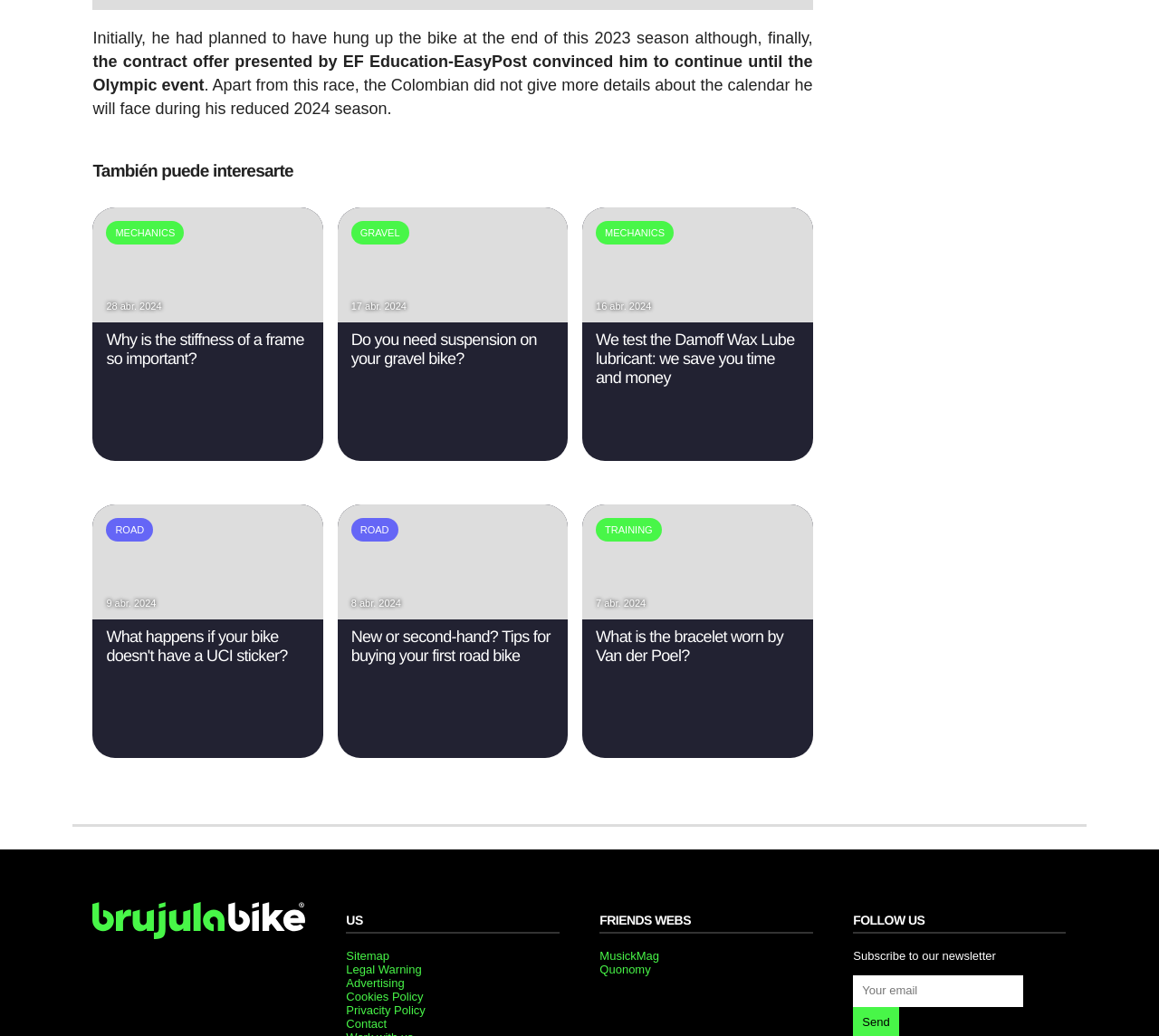Please identify the coordinates of the bounding box for the clickable region that will accomplish this instruction: "Subscribe to the newsletter".

[0.736, 0.942, 0.883, 0.972]